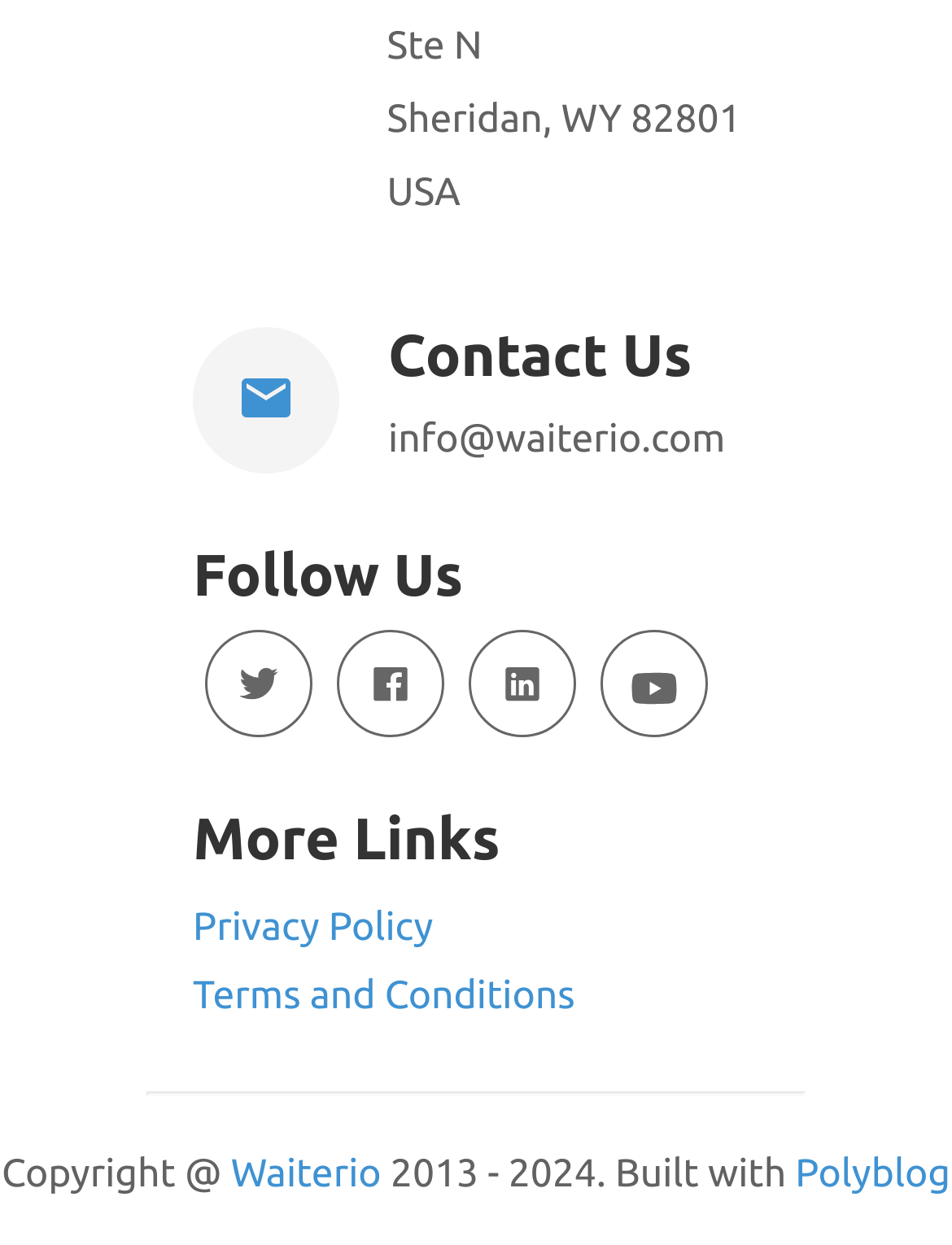Give a one-word or one-phrase response to the question: 
What is the copyright year range?

2013 - 2024